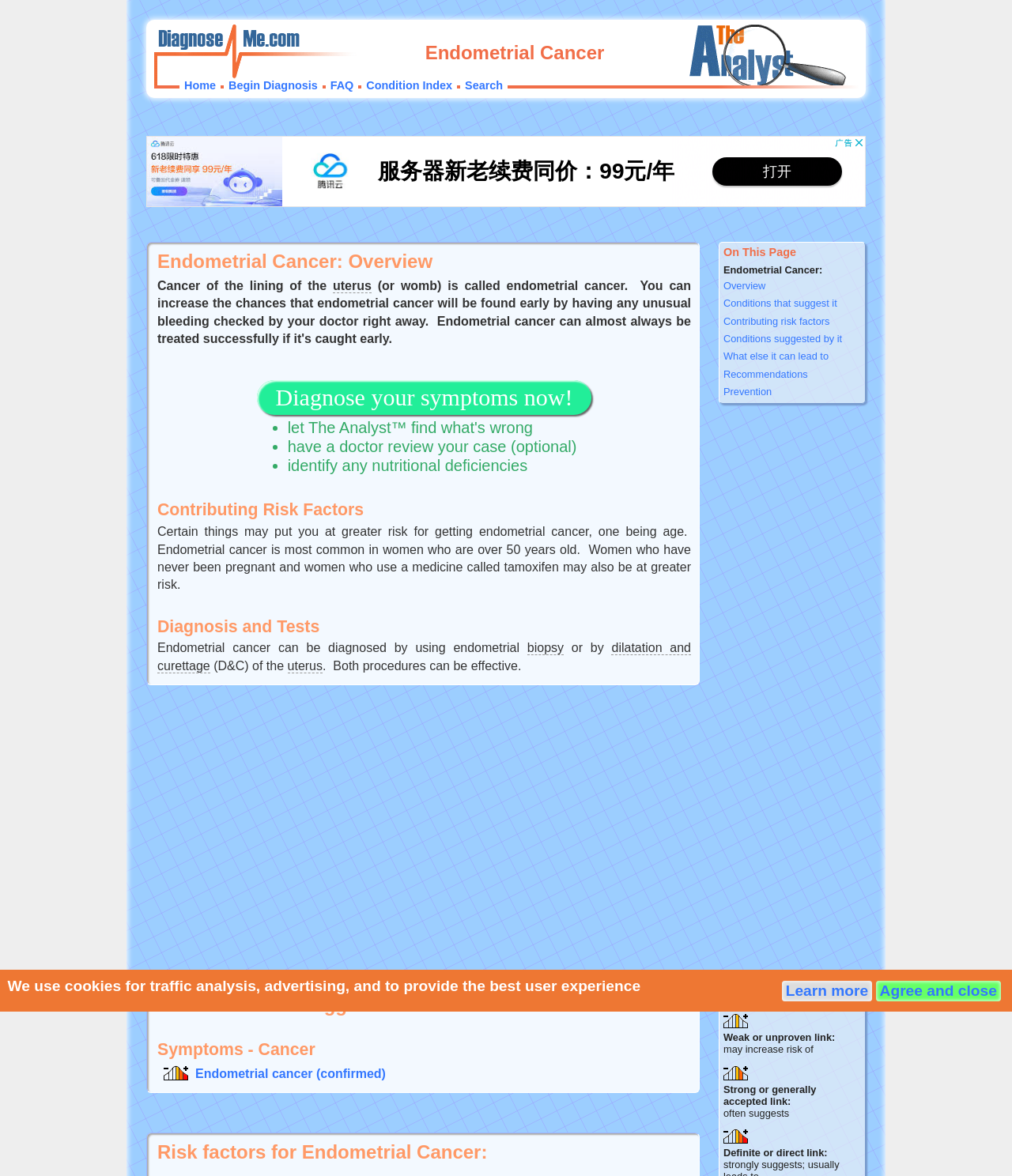Identify the coordinates of the bounding box for the element that must be clicked to accomplish the instruction: "Search for something".

[0.459, 0.067, 0.497, 0.078]